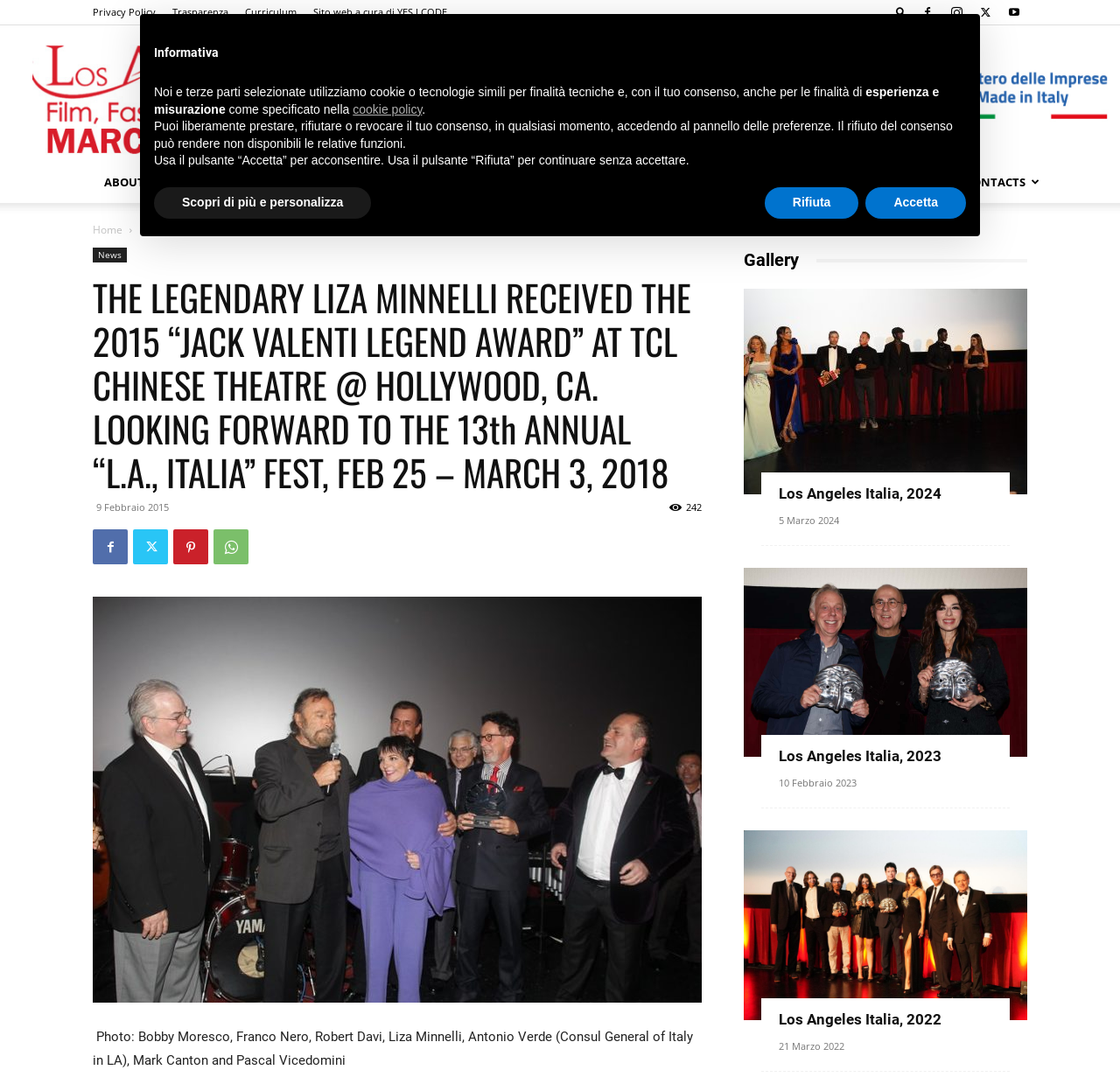What is the name of the award received by Liza Minnelli?
Look at the image and respond with a one-word or short phrase answer.

Jack Valenti Legend Award